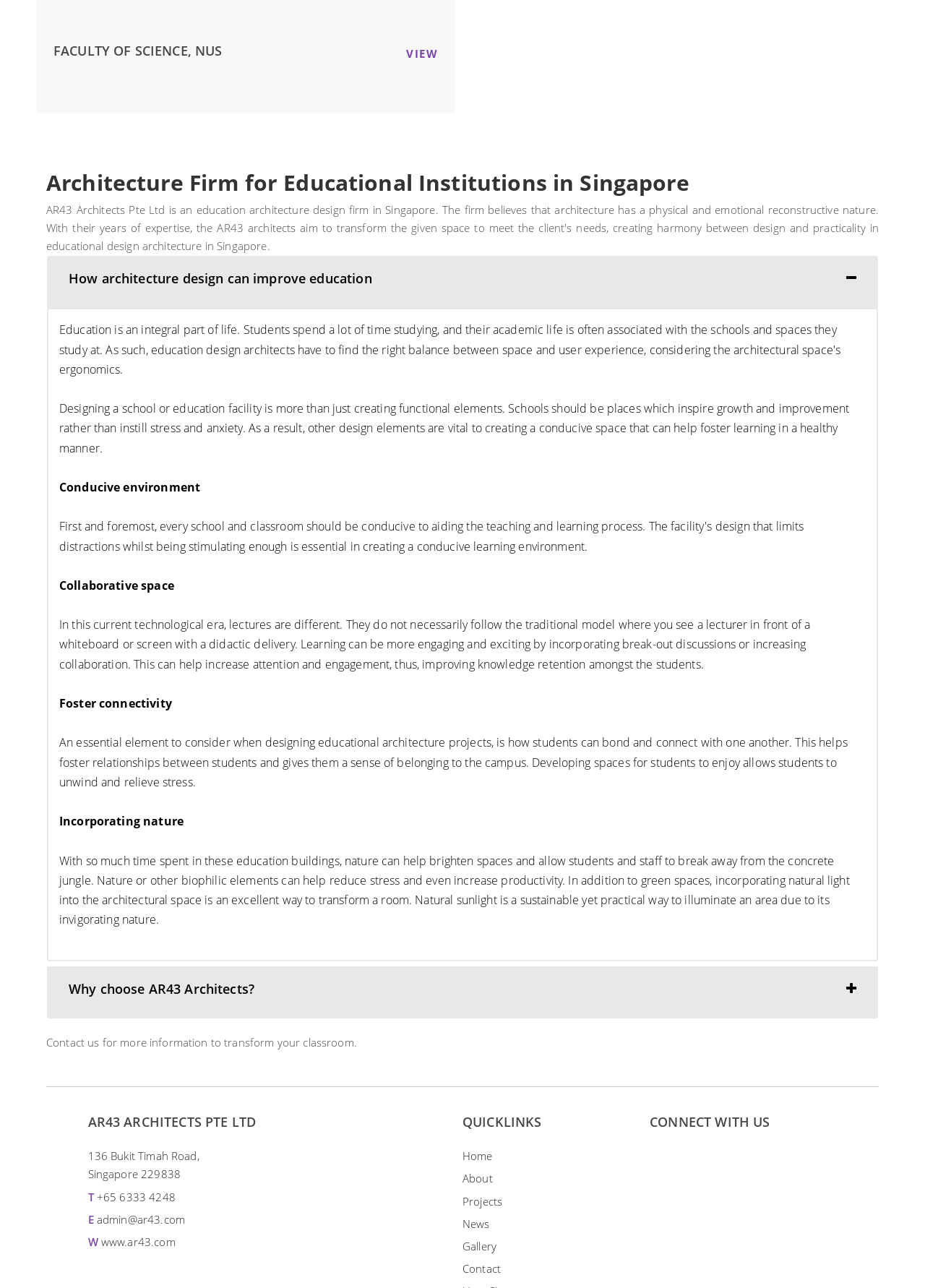What is the benefit of collaborative space in educational architecture?
Using the image, provide a concise answer in one word or a short phrase.

Increase attention and engagement